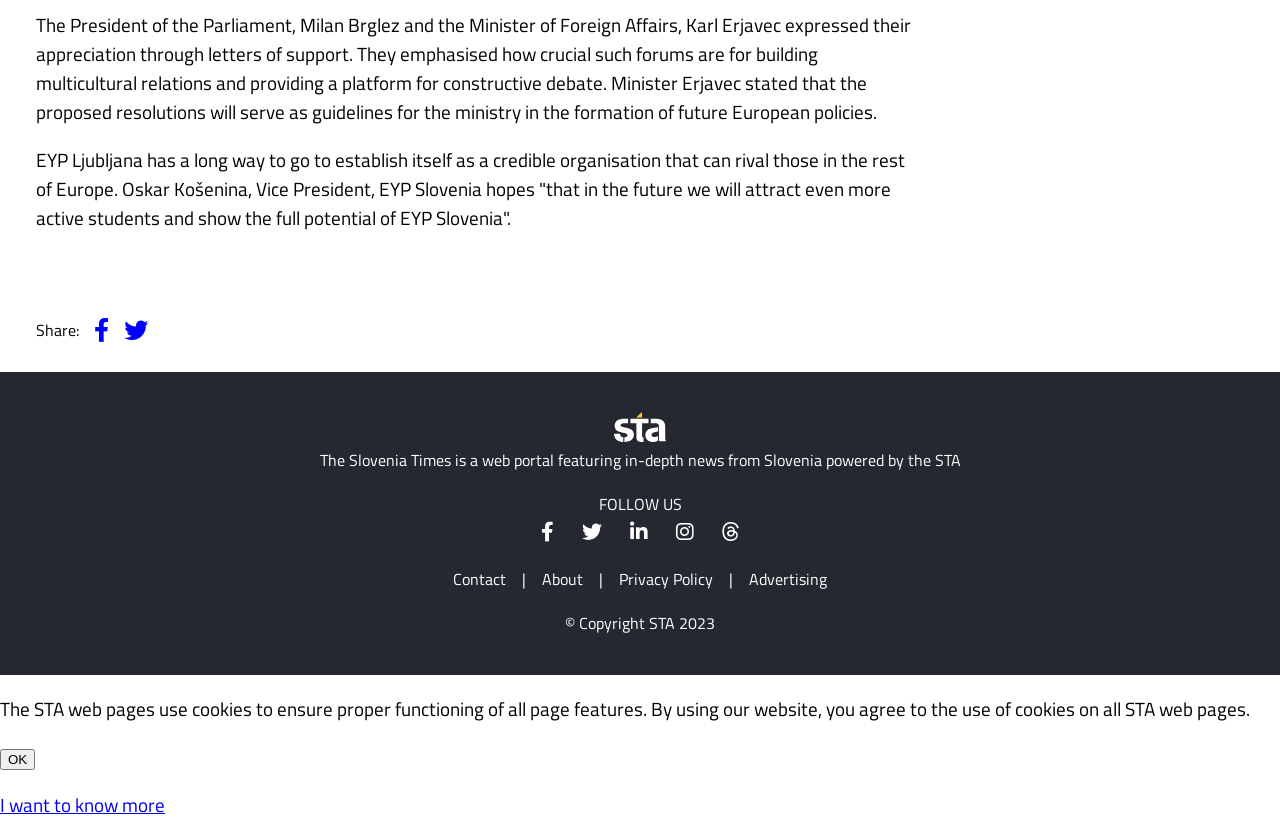Could you indicate the bounding box coordinates of the region to click in order to complete this instruction: "Follow on Twitter".

[0.445, 0.621, 0.479, 0.646]